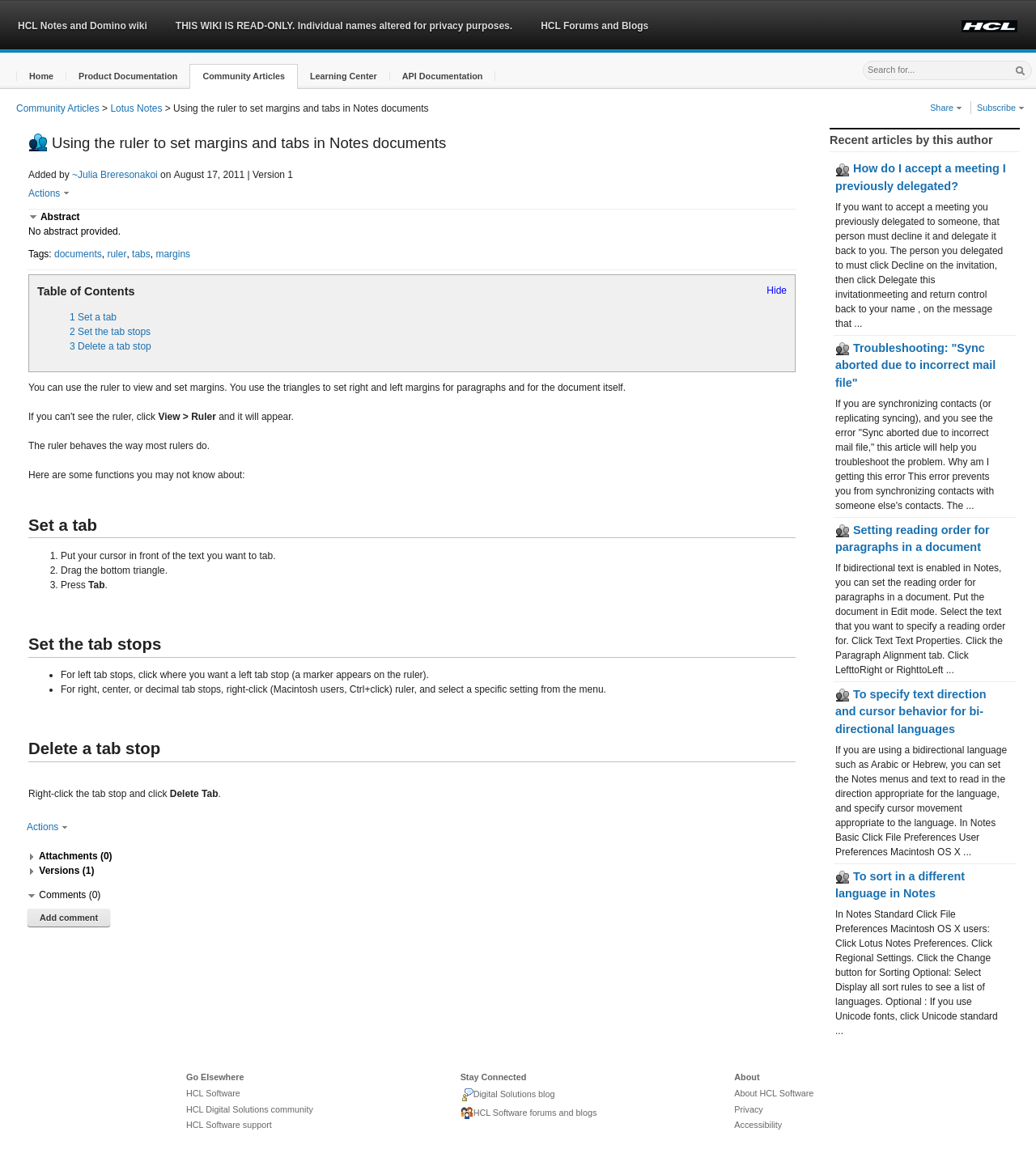Find and indicate the bounding box coordinates of the region you should select to follow the given instruction: "Set a tab".

[0.067, 0.271, 0.113, 0.281]